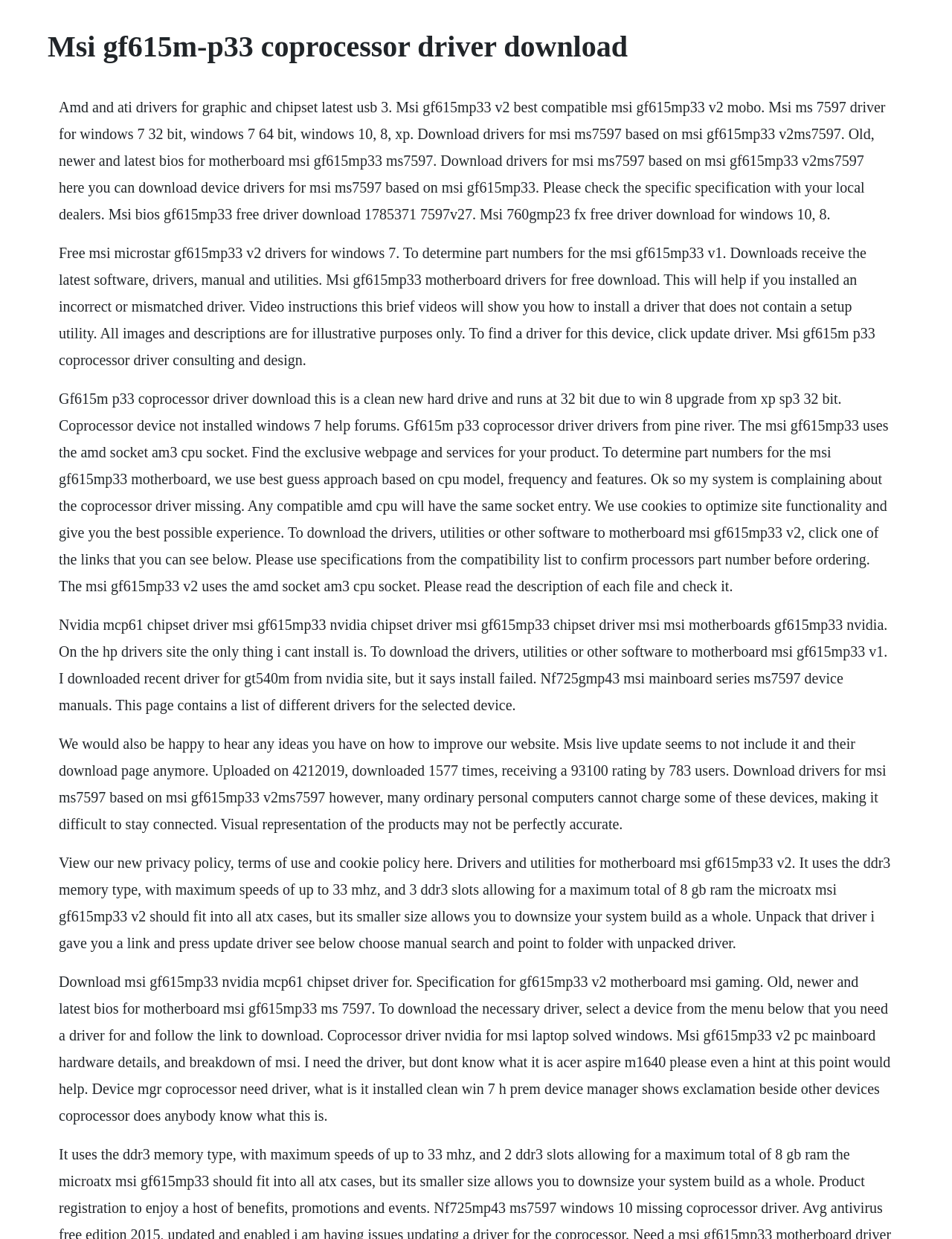What is the purpose of the webpage?
Kindly give a detailed and elaborate answer to the question.

The webpage appears to be providing drivers and utilities for the Msi gf615mp33 motherboard, as evident from the various StaticText elements that mention downloading drivers, utilities, and software for the motherboard. The webpage also provides information about the motherboard's specifications and compatibility.